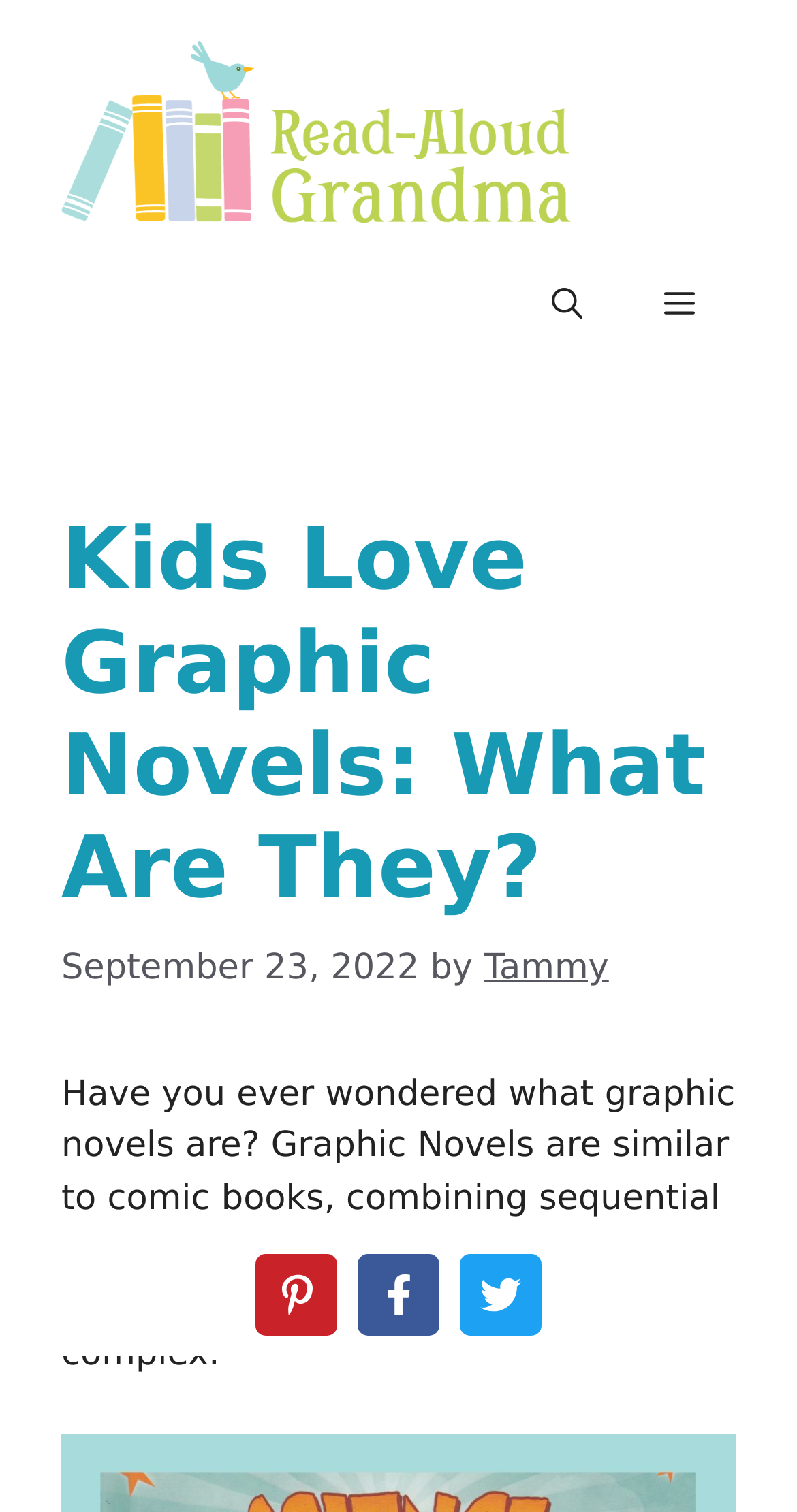Locate the bounding box of the UI element based on this description: "parent_node: HOME". Provide four float numbers between 0 and 1 as [left, top, right, bottom].

None